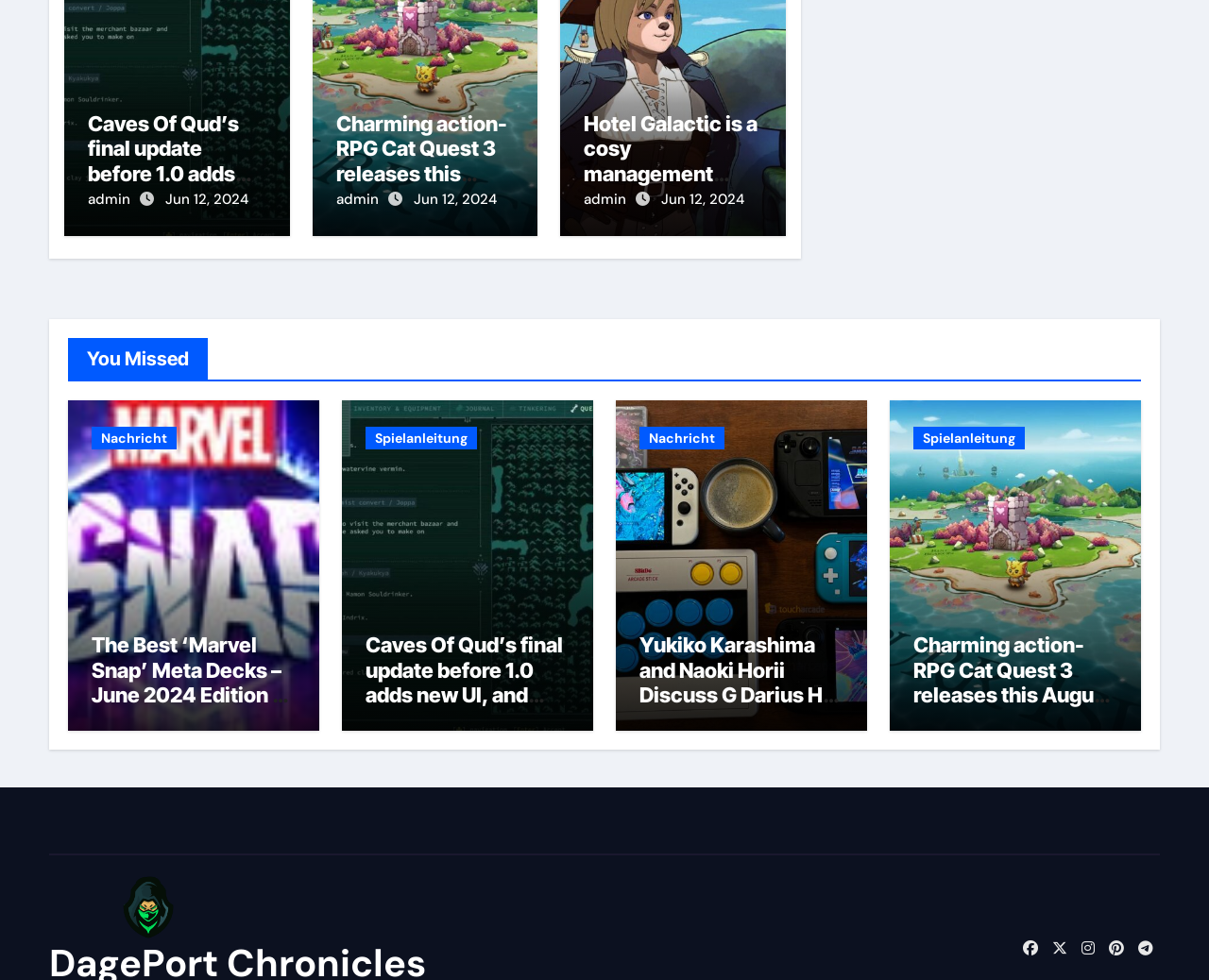Provide the bounding box coordinates of the HTML element described by the text: "Spielanleitung". The coordinates should be in the format [left, top, right, bottom] with values between 0 and 1.

[0.302, 0.436, 0.395, 0.459]